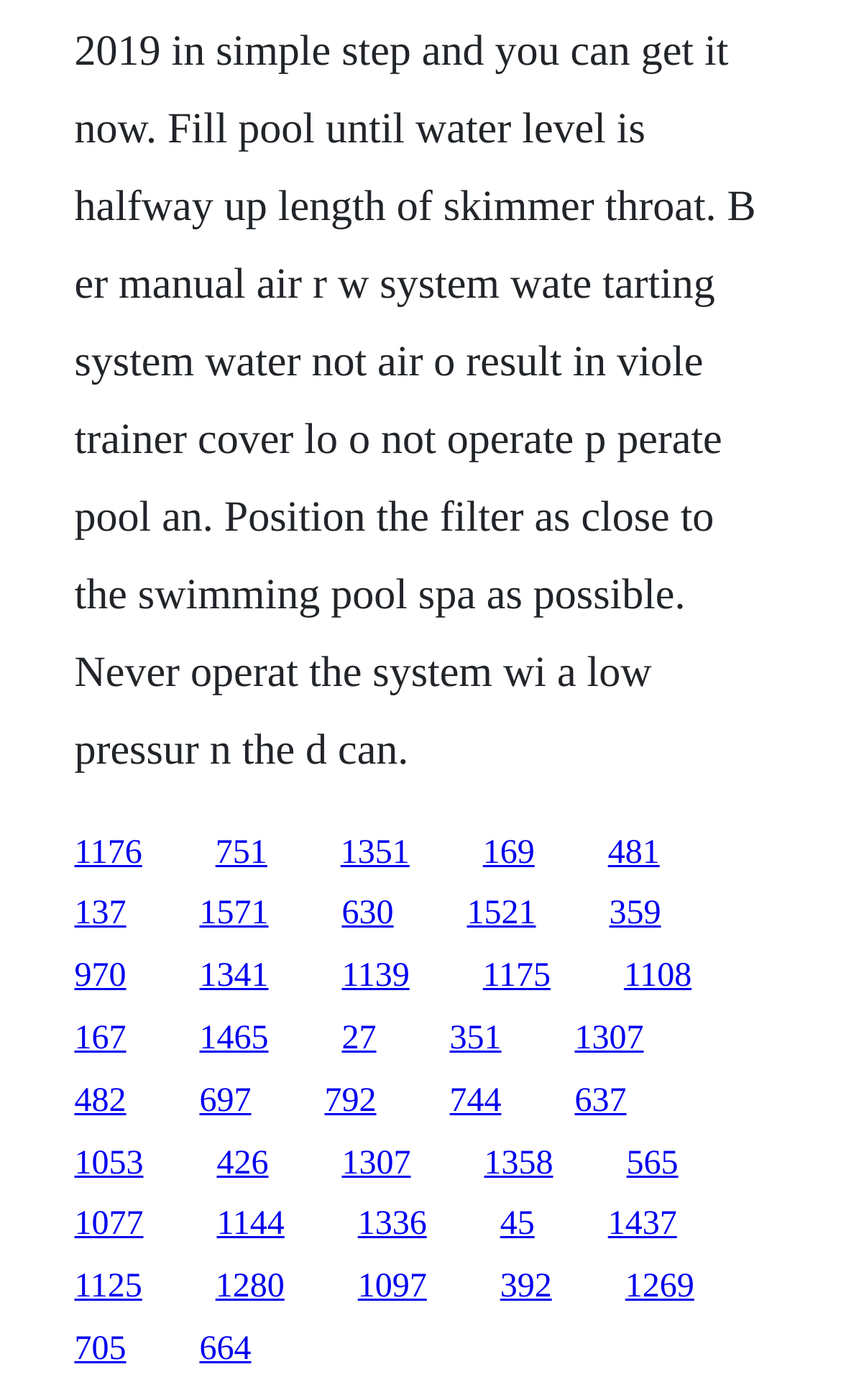Are the links arranged in a grid pattern?
Analyze the screenshot and provide a detailed answer to the question.

I analyzed the x1, x2, y1, and y2 coordinates of the link elements and found that they are arranged in a grid pattern, with multiple rows and columns.